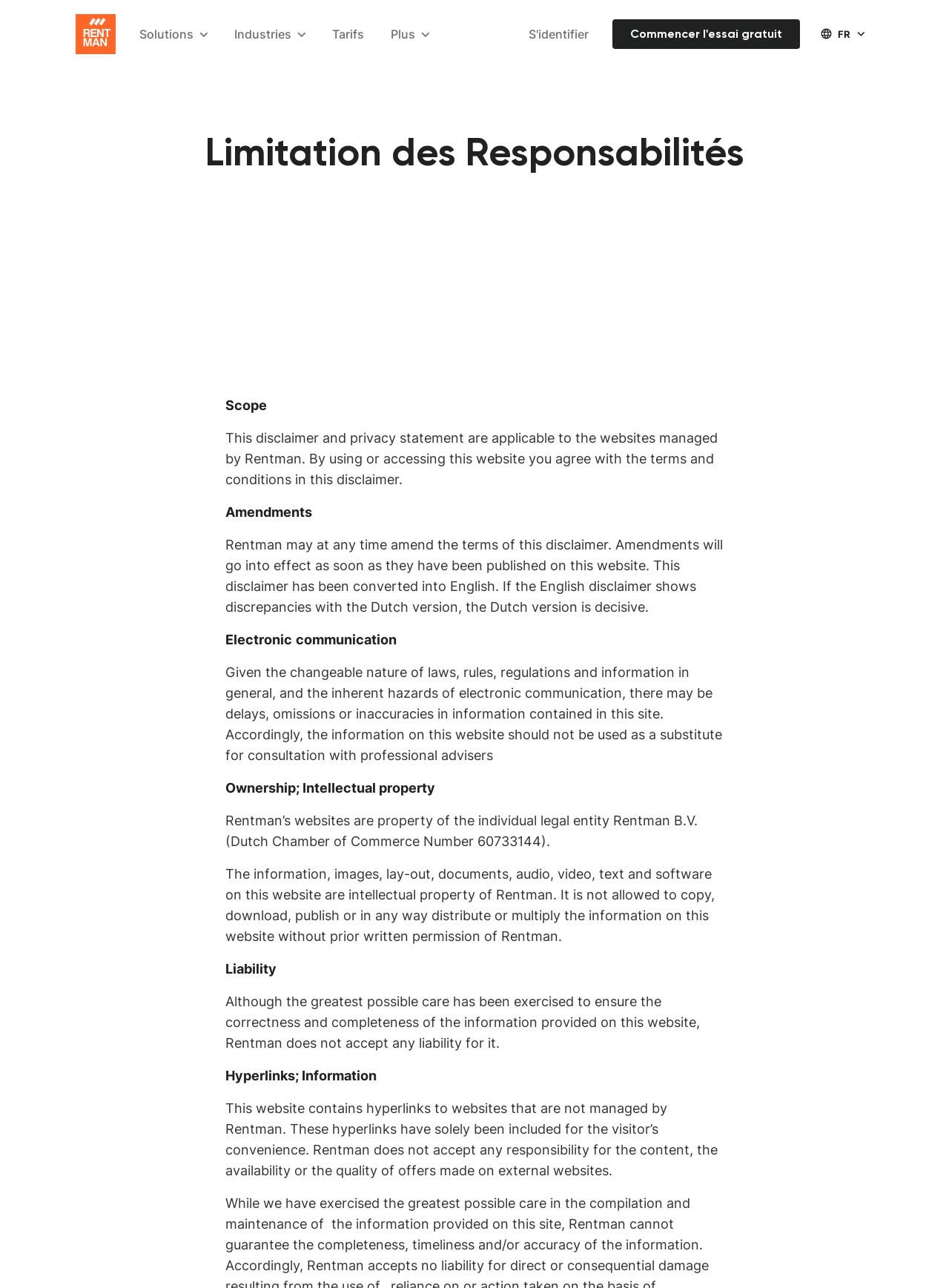Please give the bounding box coordinates of the area that should be clicked to fulfill the following instruction: "Identify yourself". The coordinates should be in the format of four float numbers from 0 to 1, i.e., [left, top, right, bottom].

[0.547, 0.016, 0.629, 0.037]